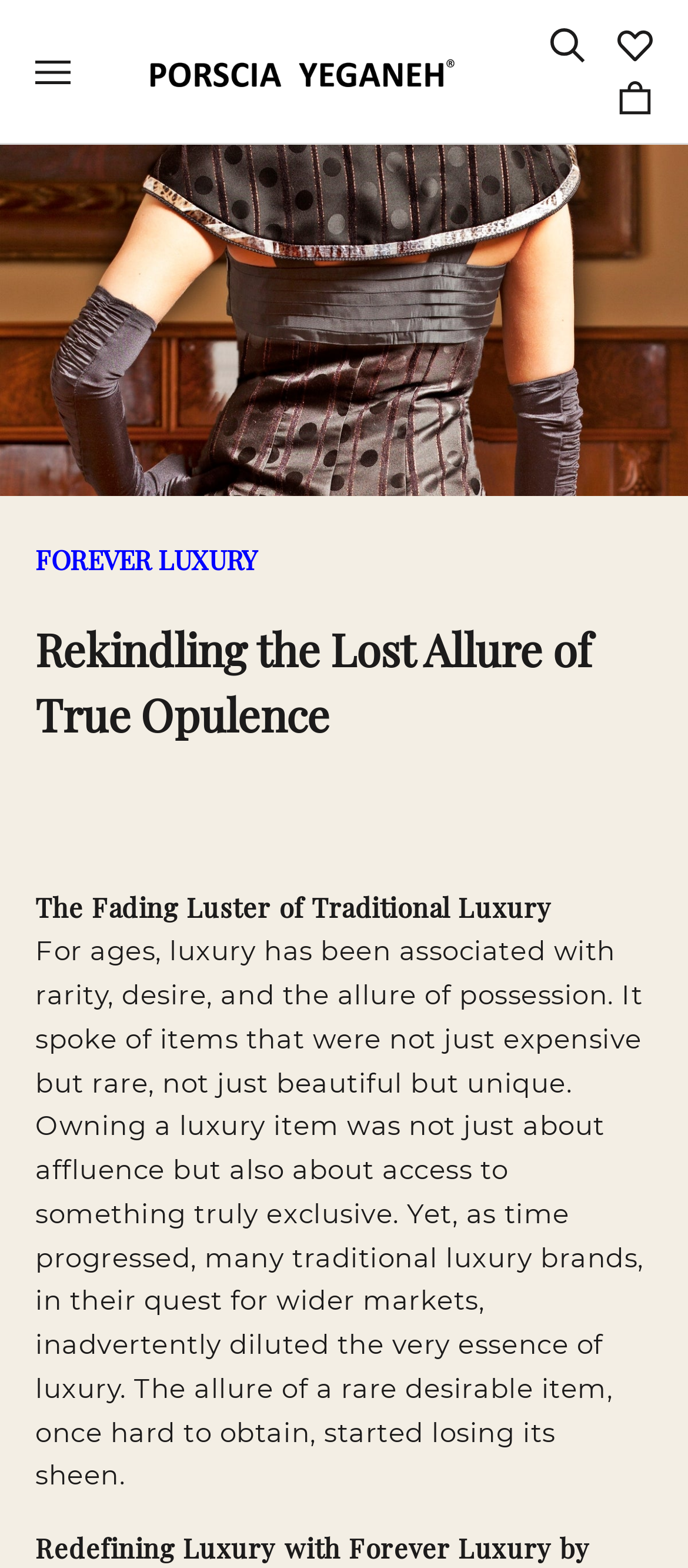Please determine the bounding box coordinates for the UI element described here. Use the format (top-left x, top-left y, bottom-right x, bottom-right y) with values bounded between 0 and 1: Open cart

[0.897, 0.052, 0.949, 0.074]